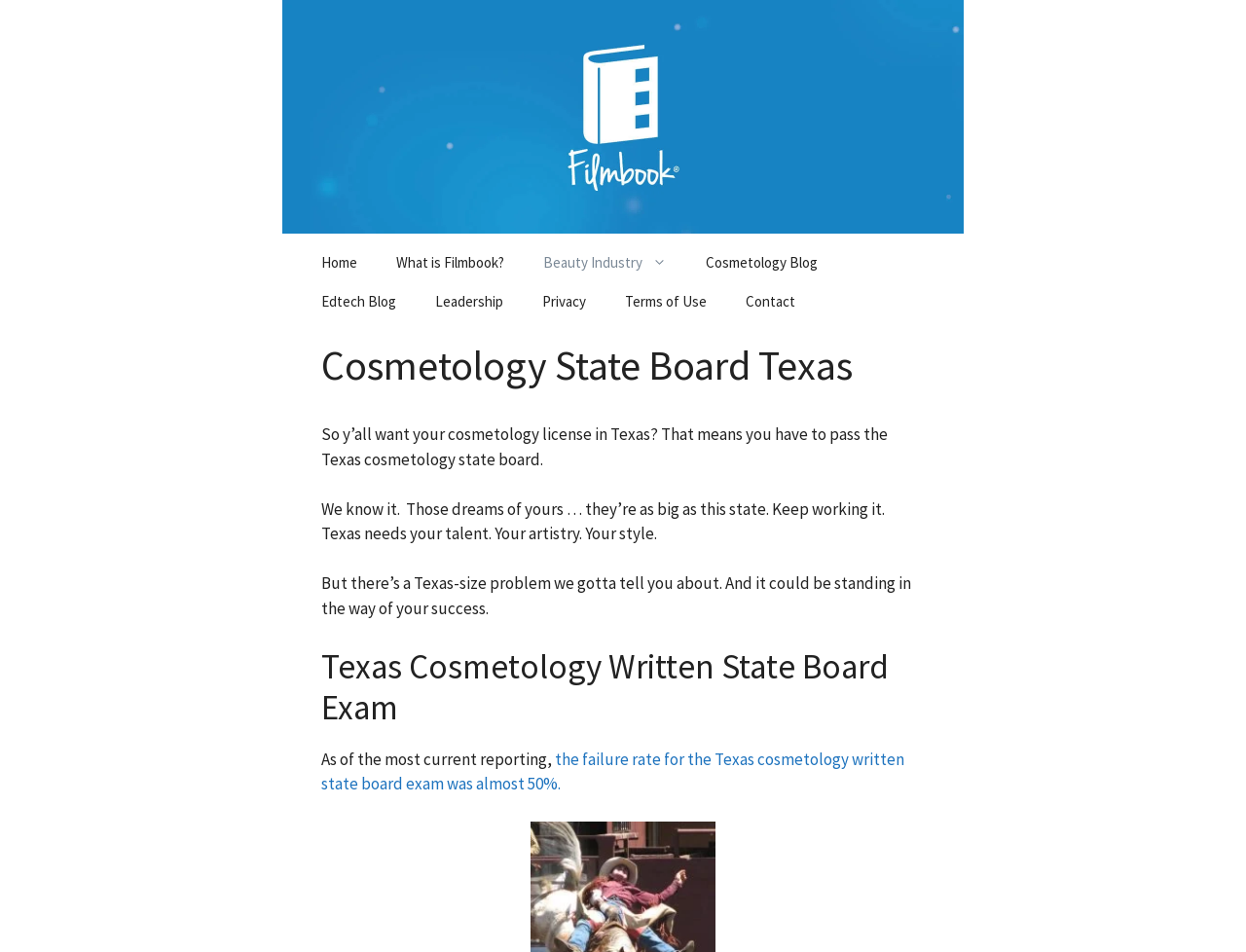Calculate the bounding box coordinates of the UI element given the description: "Privacy".

[0.42, 0.297, 0.486, 0.337]